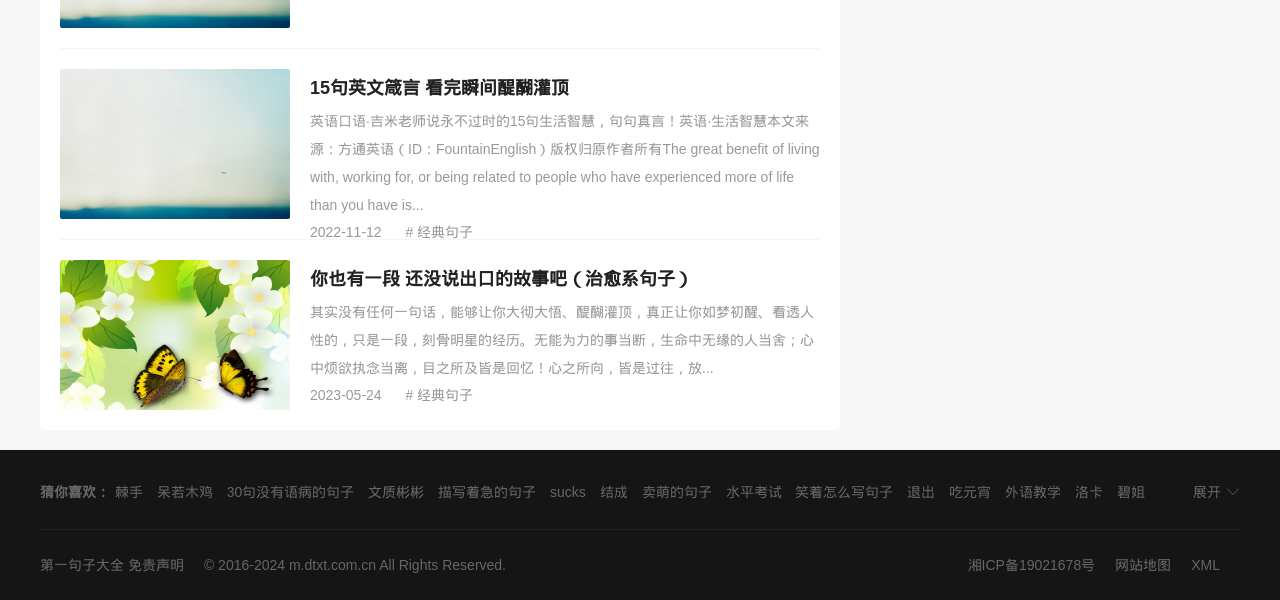Please identify the bounding box coordinates for the region that you need to click to follow this instruction: "Check the classic sentence about life wisdom".

[0.326, 0.645, 0.37, 0.671]